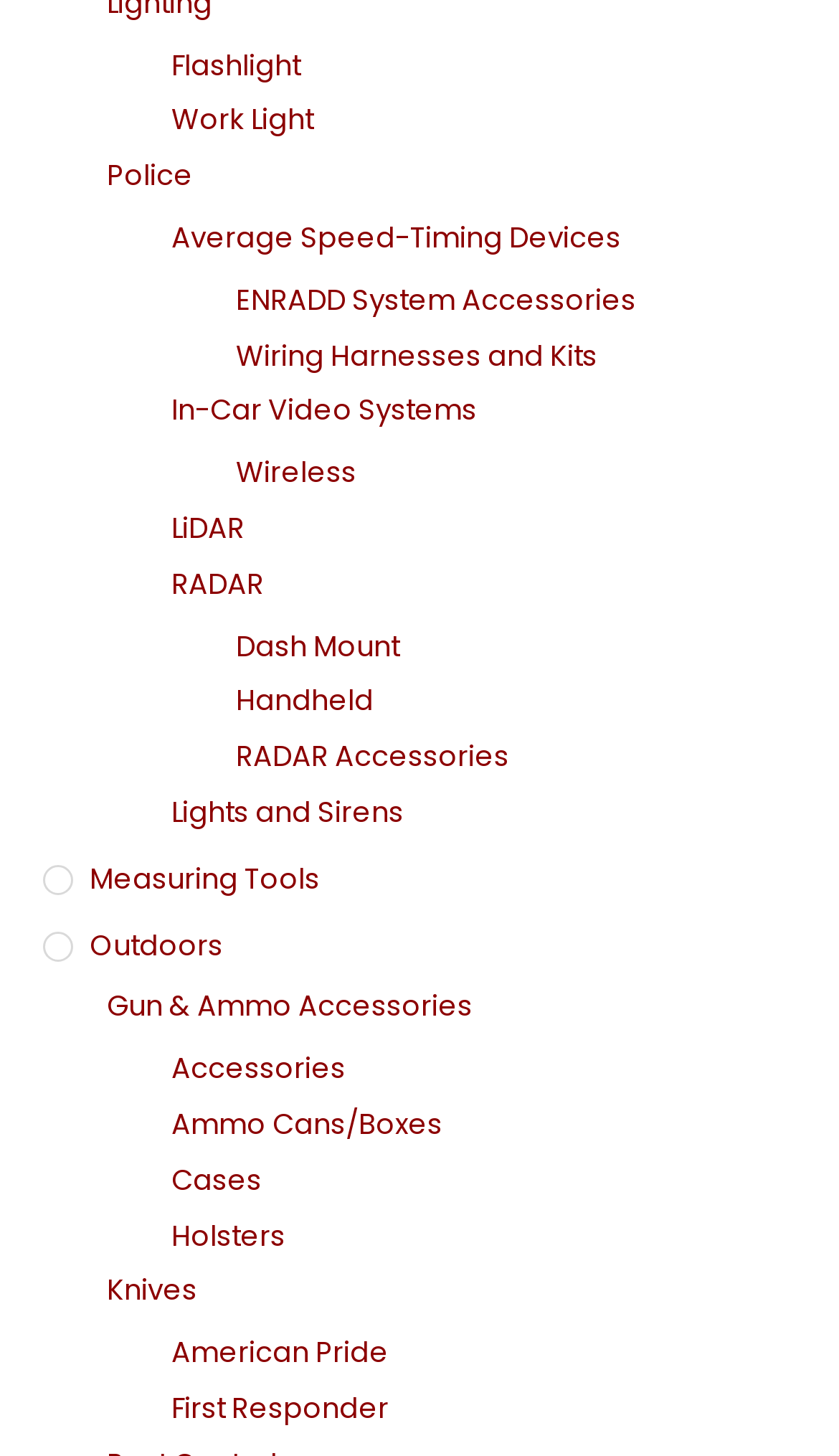What is the purpose of 'Average Speed-Timing Devices'?
Look at the image and answer the question using a single word or phrase.

Speed measurement